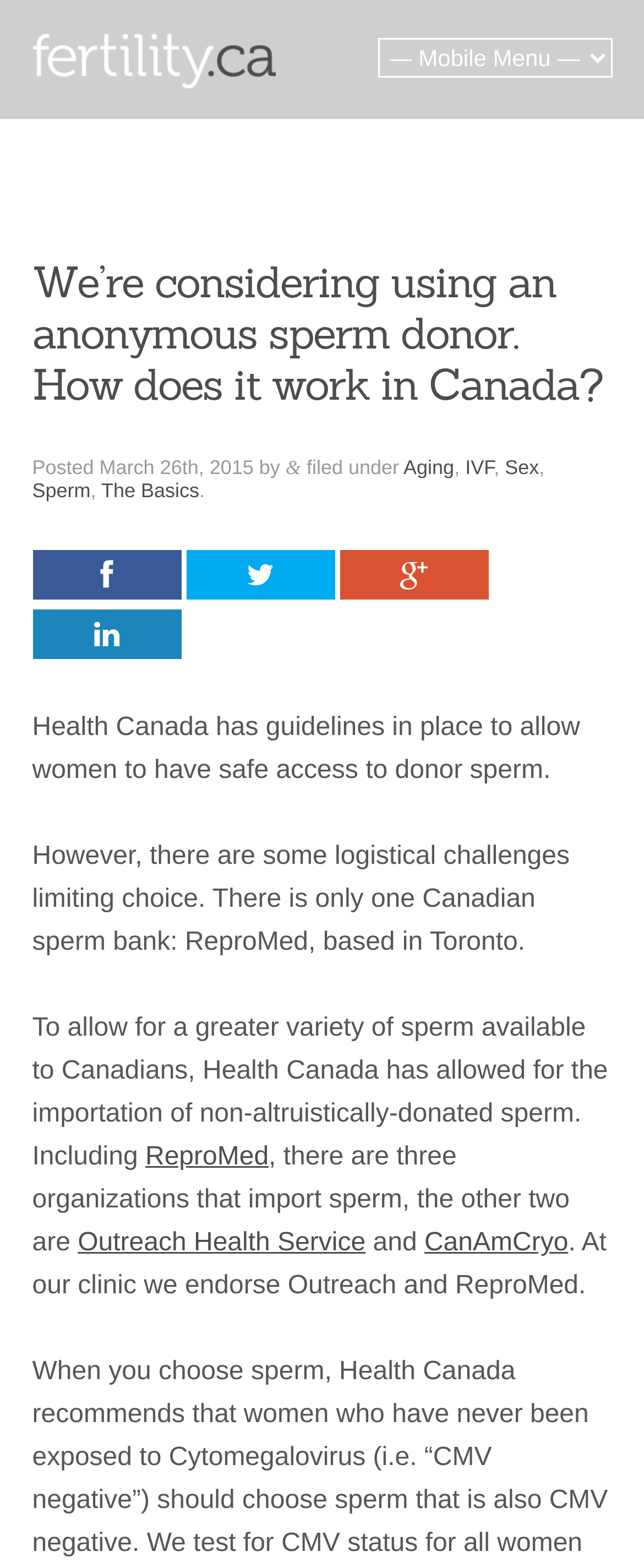Identify the bounding box coordinates of the area that should be clicked in order to complete the given instruction: "Click the link to explore IVF". The bounding box coordinates should be four float numbers between 0 and 1, i.e., [left, top, right, bottom].

[0.722, 0.29, 0.767, 0.305]